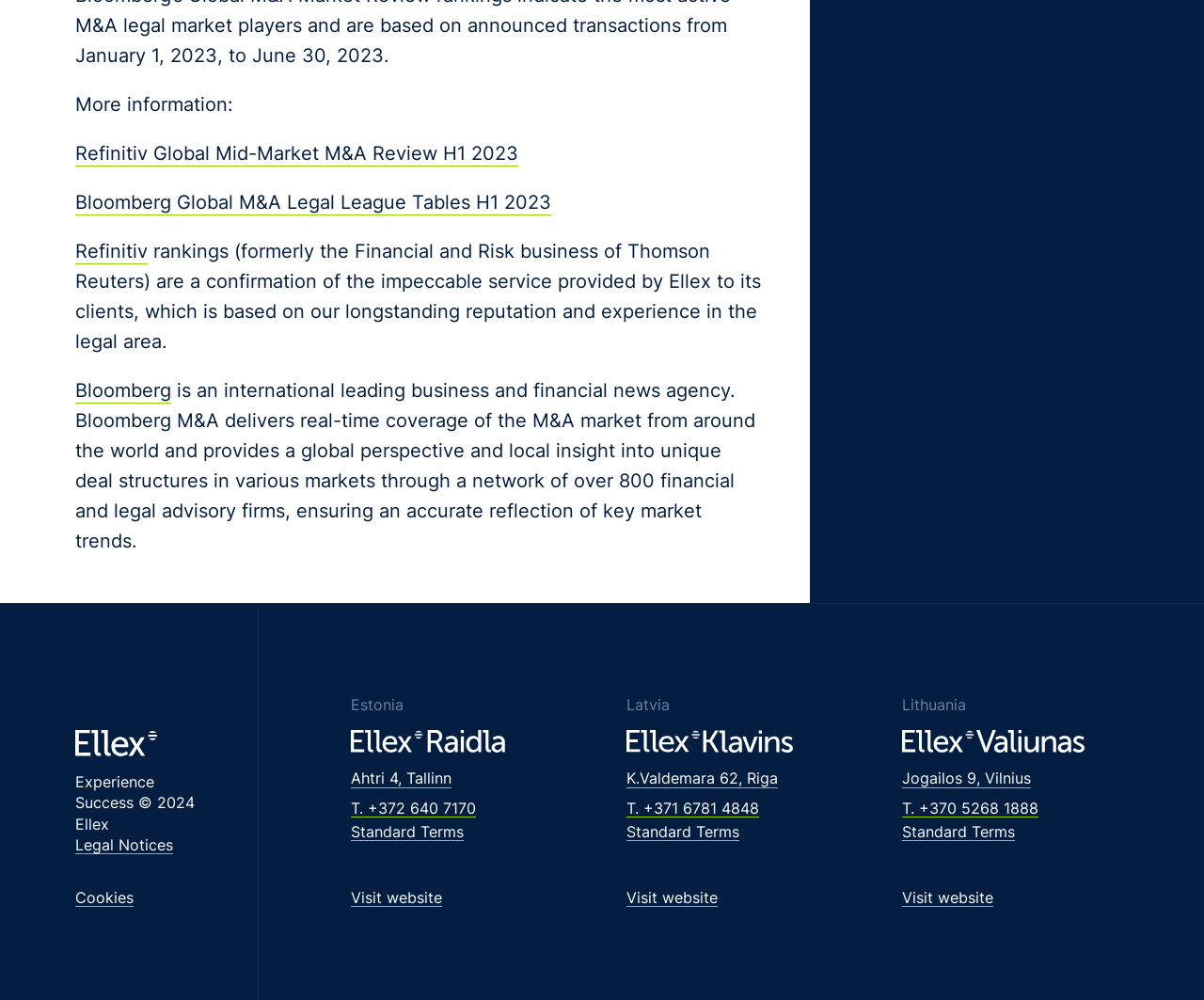Please provide a one-word or phrase answer to the question: 
How many phone numbers are listed on the webpage?

3